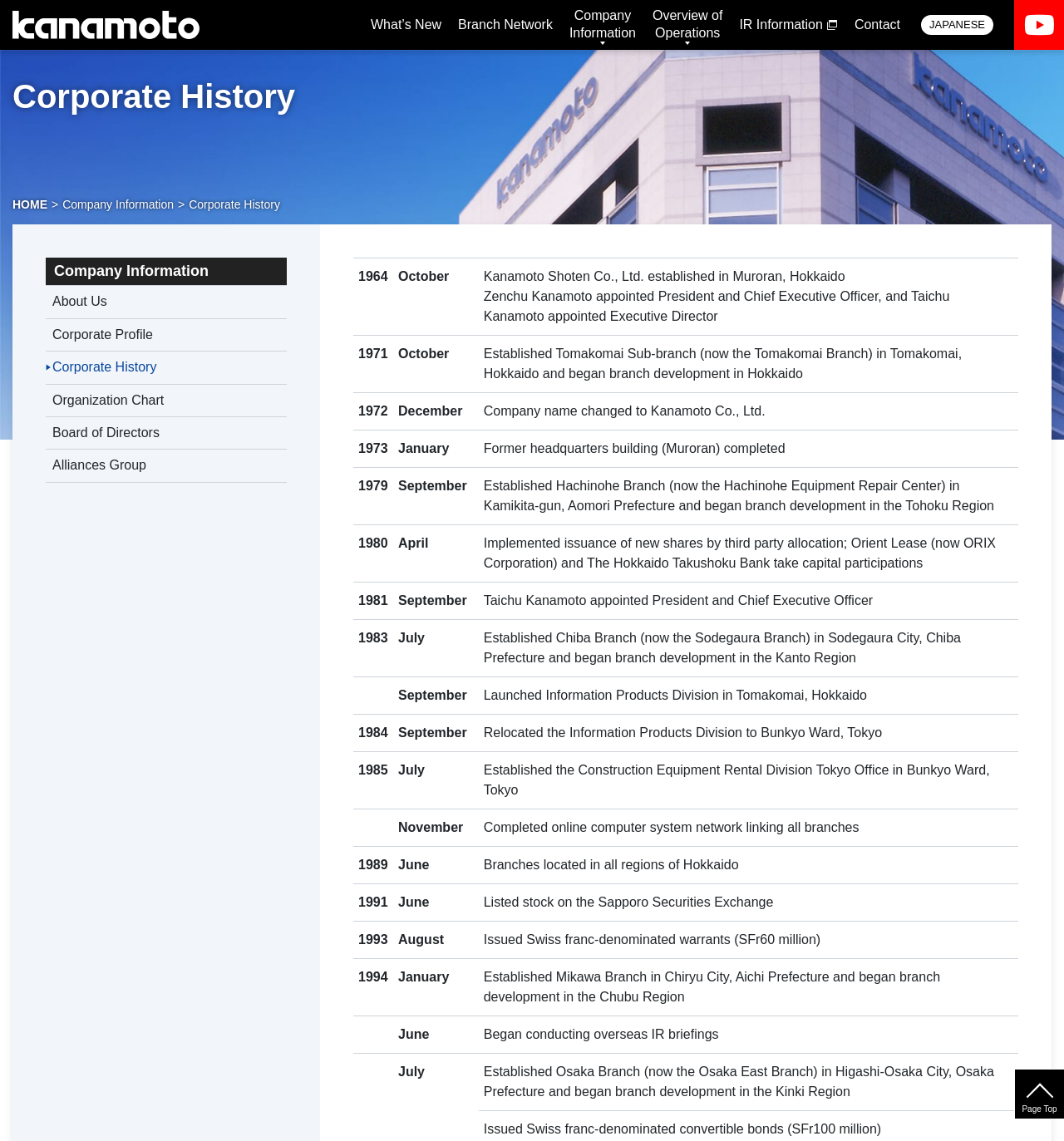Determine the bounding box coordinates for the area you should click to complete the following instruction: "Go to Company Information".

[0.527, 0.0, 0.605, 0.044]